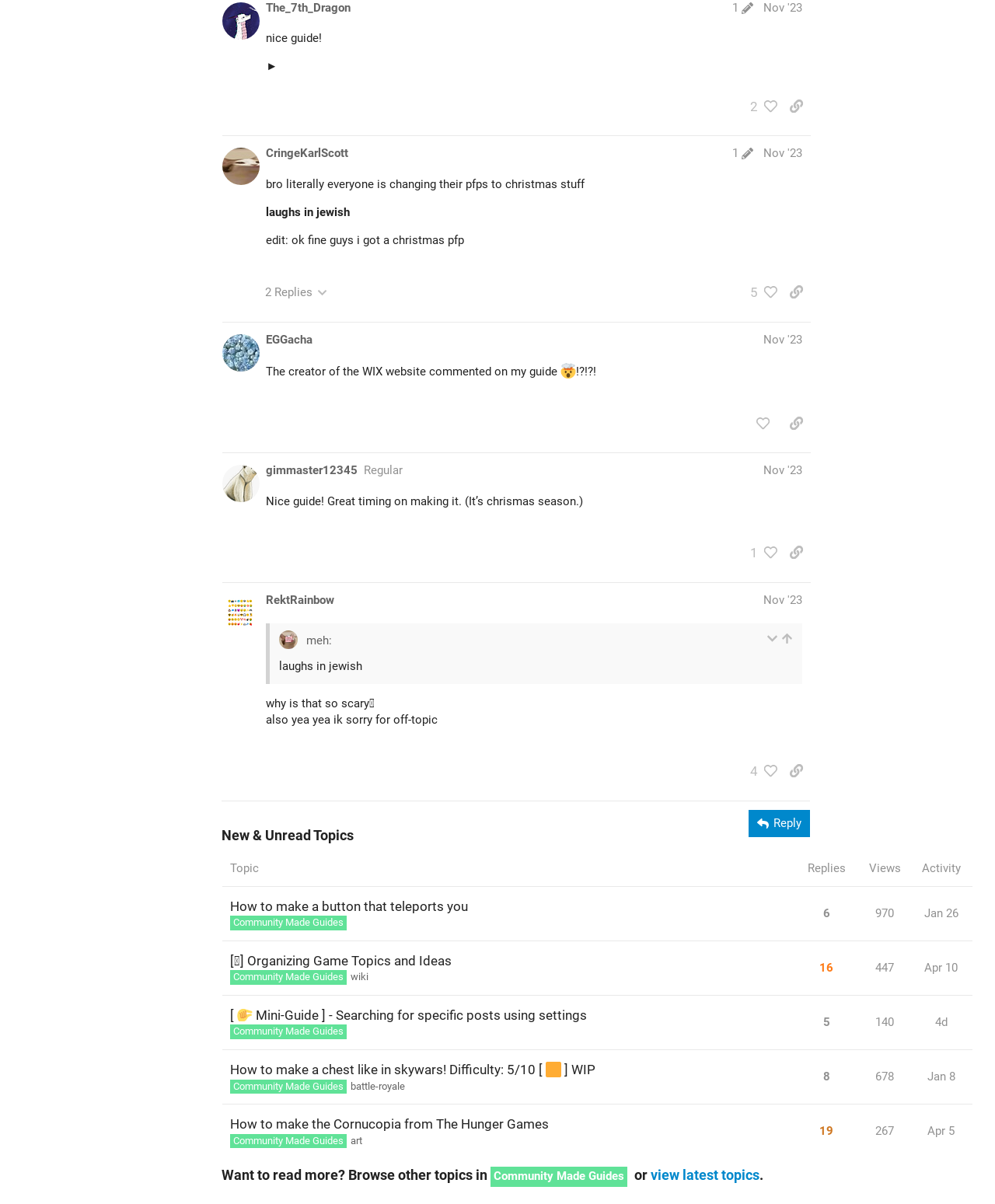Who is the author of the latest post?
Based on the image content, provide your answer in one word or a short phrase.

@RektRainbow